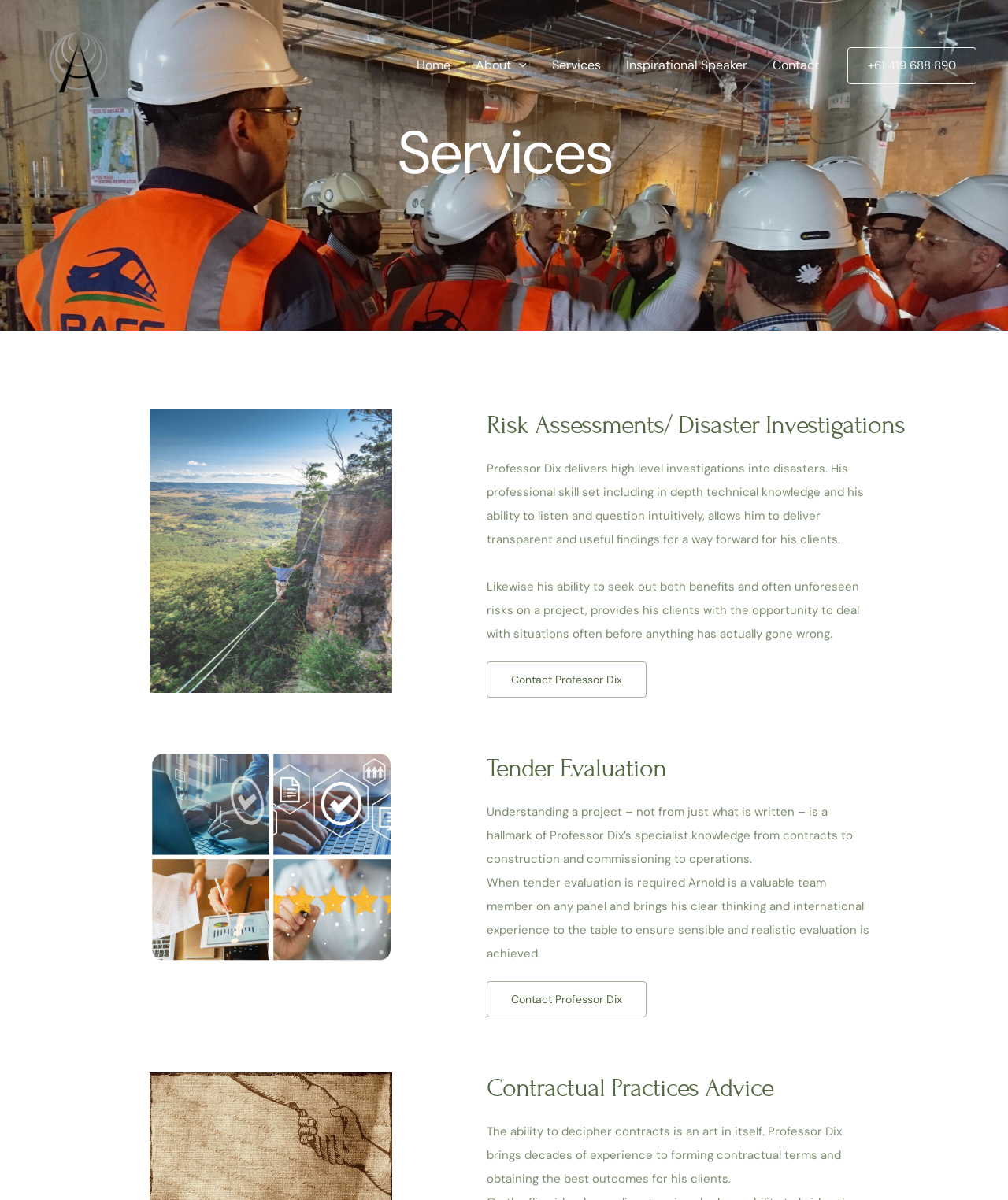Refer to the screenshot and give an in-depth answer to this question: What is the benefit of Professor Dix's ability to seek out risks on a project?

I analyzed the StaticText element associated with the 'Risk Assessments/ Disaster Investigations' heading and found that Professor Dix's ability to seek out risks allows his clients to deal with situations before they go wrong.